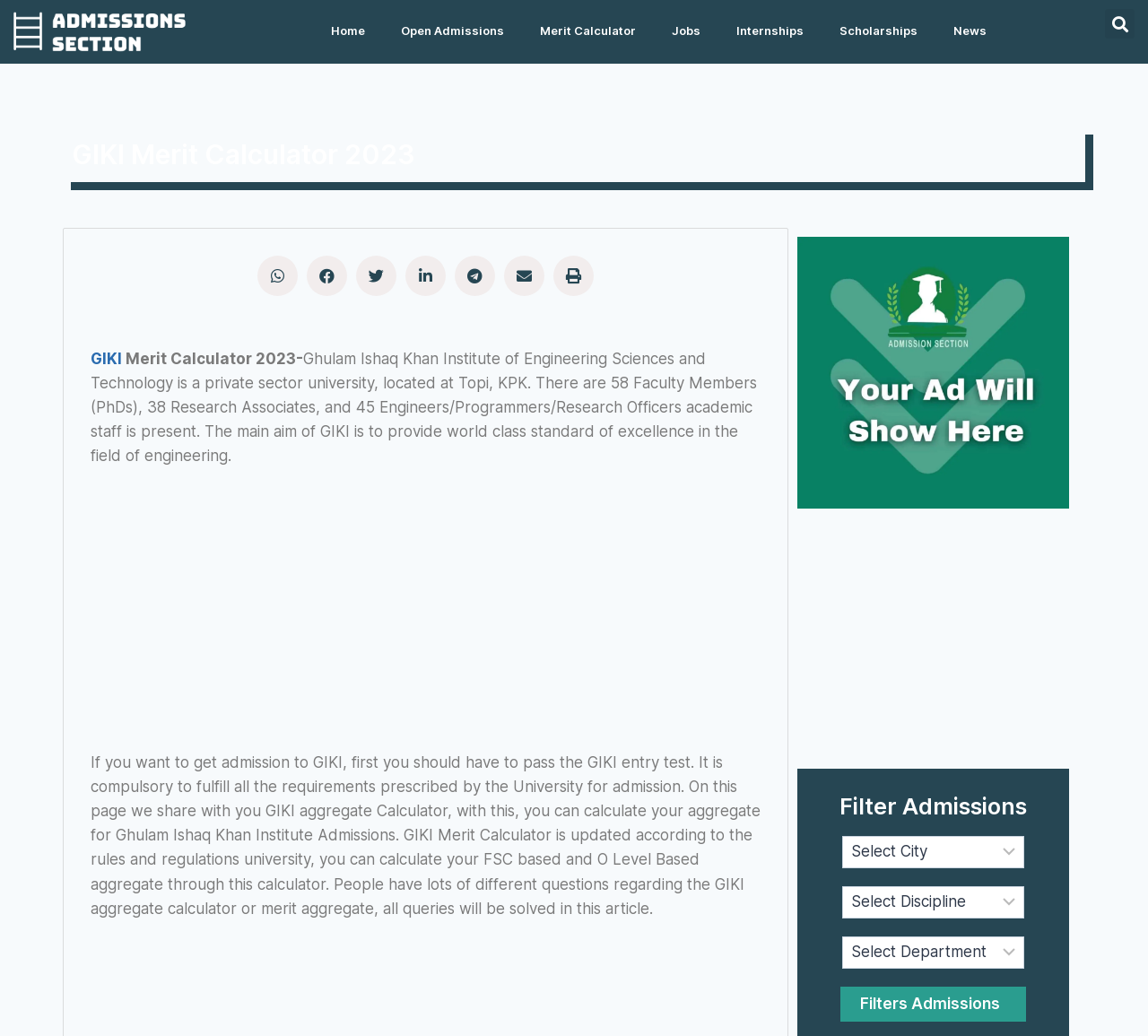Generate the text content of the main headline of the webpage.

GIKI Merit Calculator 2023